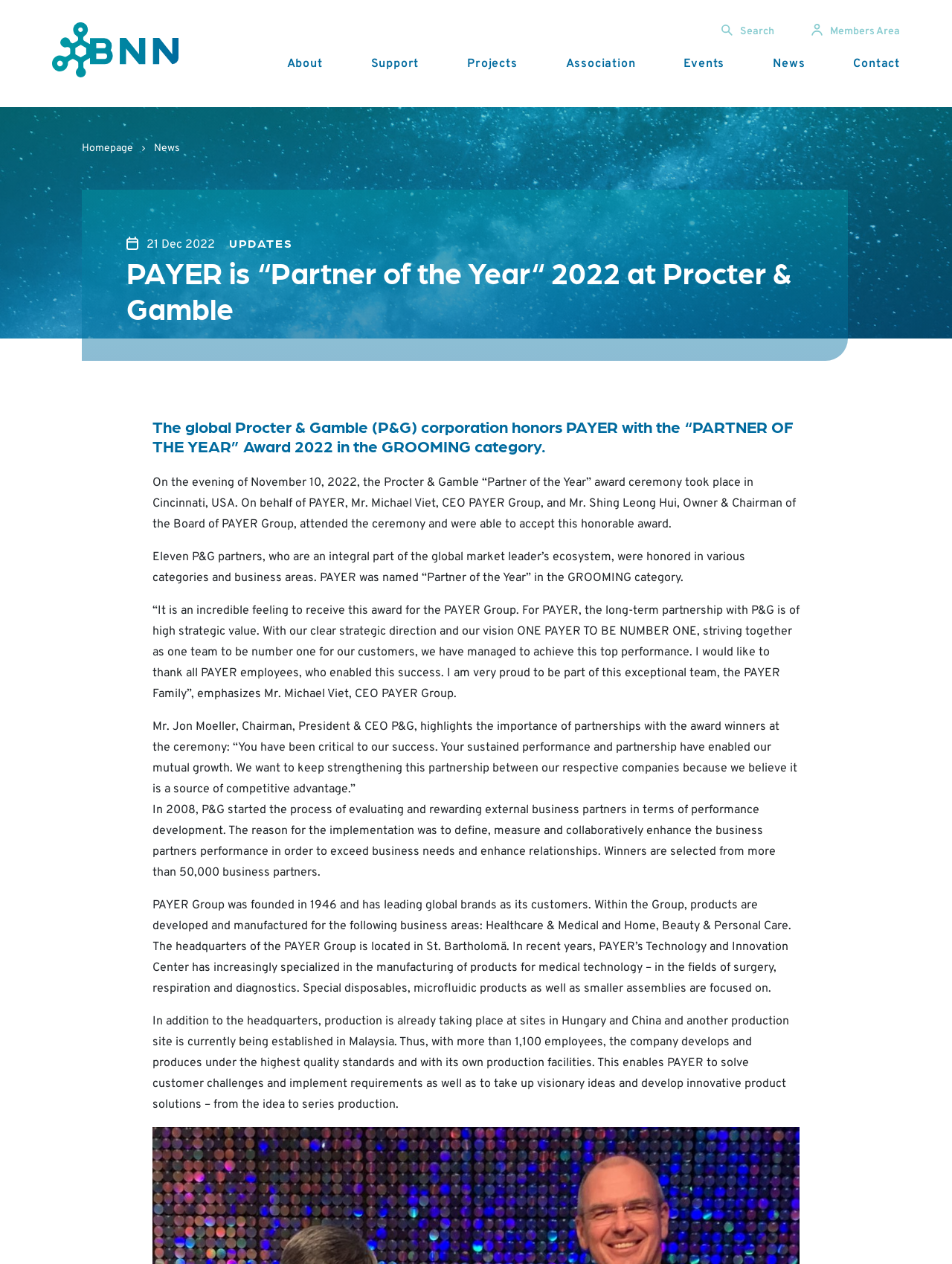Highlight the bounding box coordinates of the region I should click on to meet the following instruction: "Read about Seiko Holdings Corporation".

None